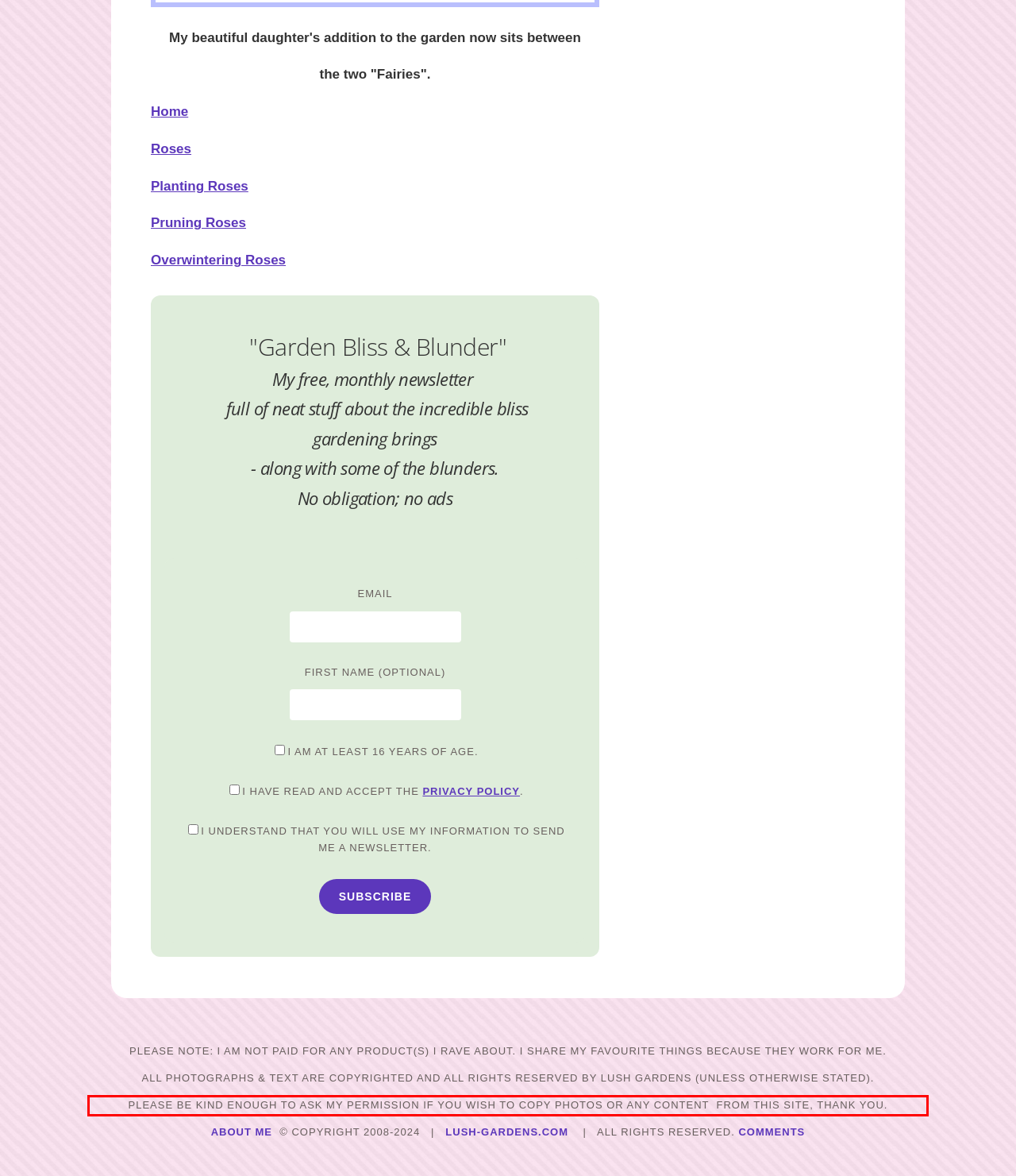Please look at the screenshot provided and find the red bounding box. Extract the text content contained within this bounding box.

PLEASE BE KIND ENOUGH TO ASK MY PERMISSION IF YOU WISH TO COPY PHOTOS OR ANY CONTENT FROM THIS SITE, THANK YOU.